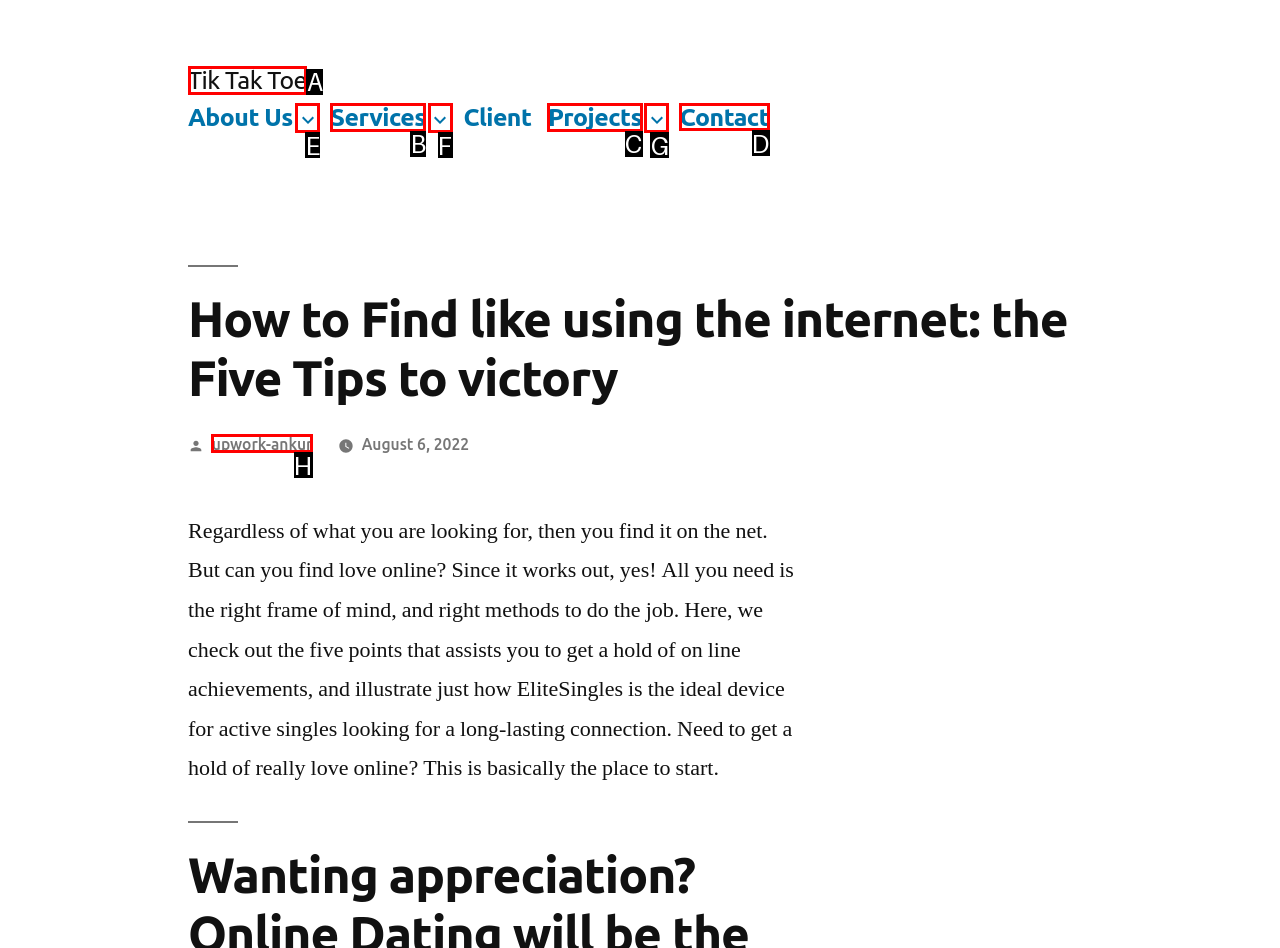Choose the HTML element that should be clicked to achieve this task: Go to the Contact page
Respond with the letter of the correct choice.

D